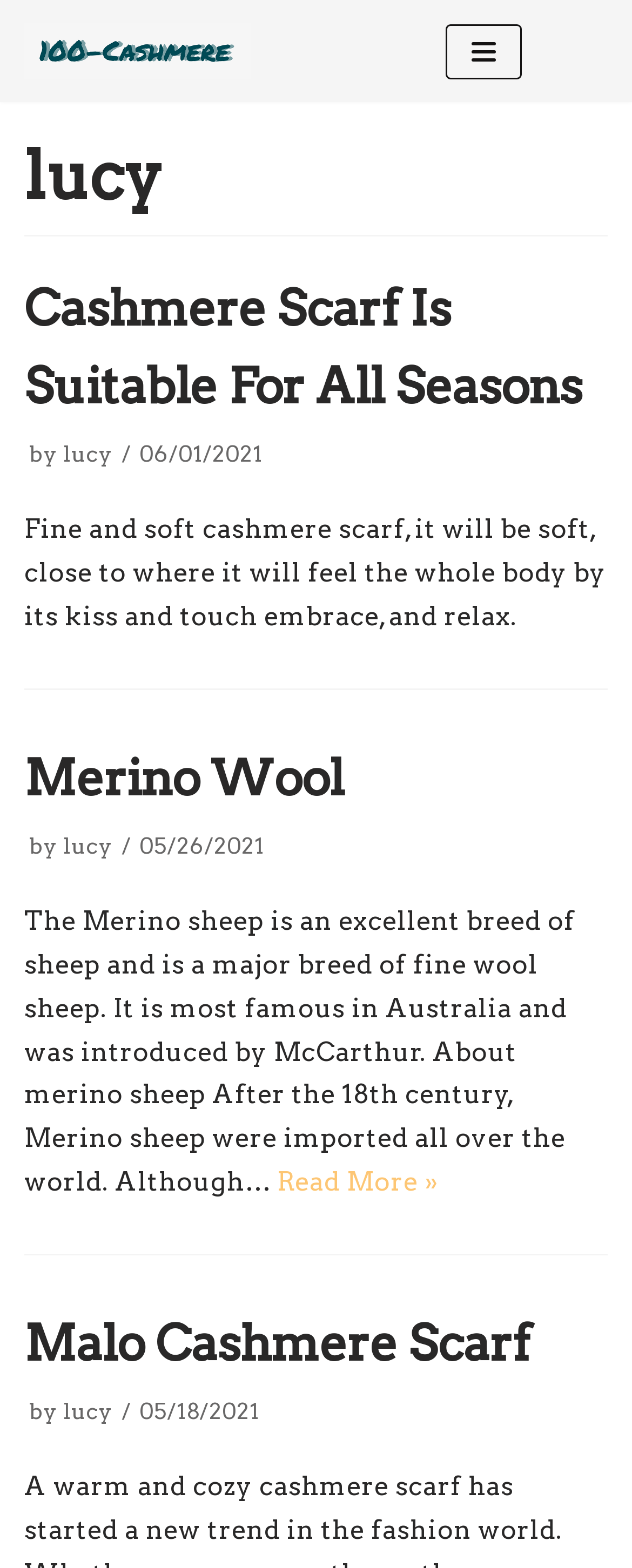Analyze the image and give a detailed response to the question:
Who is the author of the articles?

The author of the articles can be found in the link elements with the text 'lucy' inside each article element, indicating that lucy is the author of the articles.